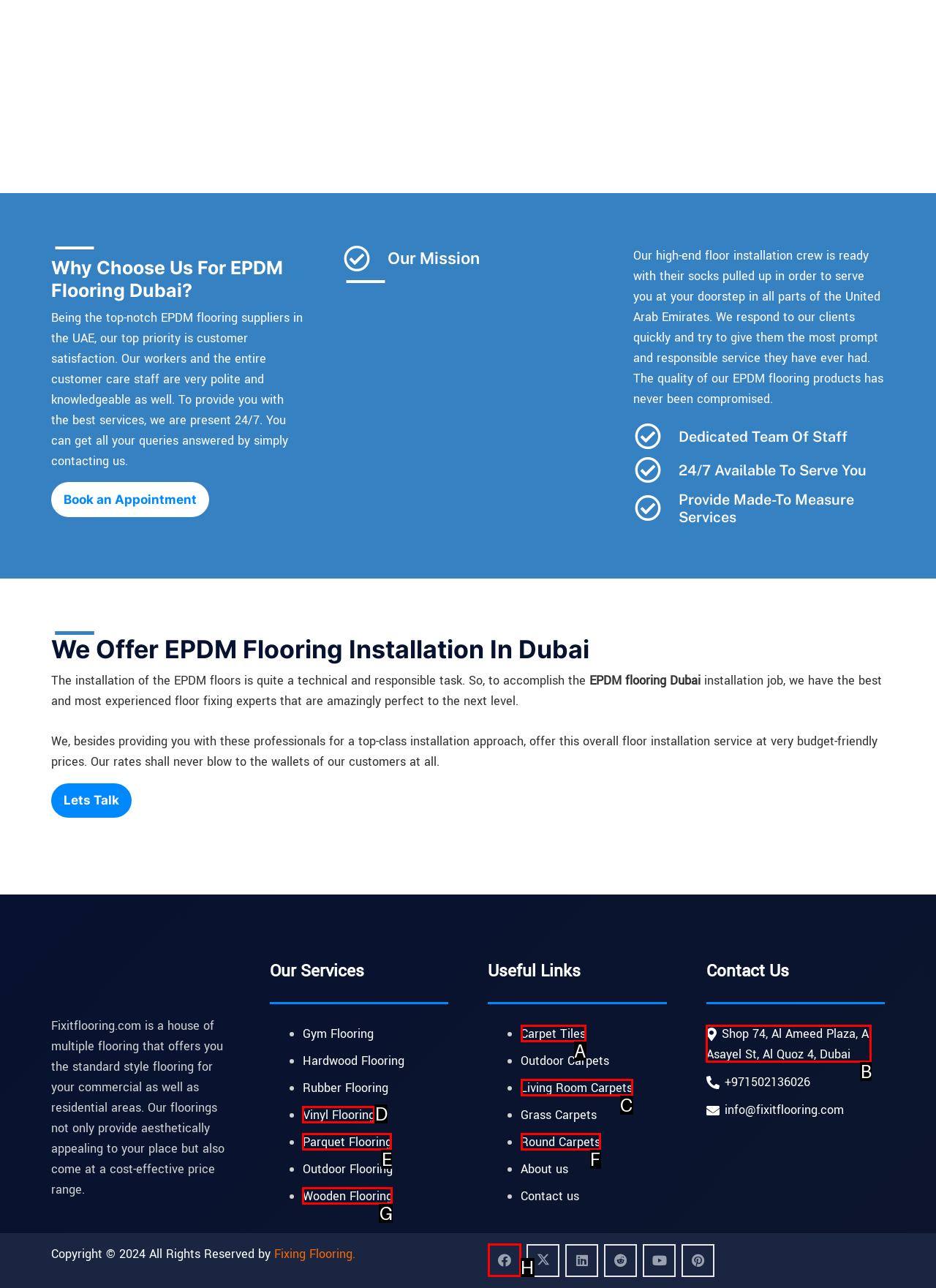Select the option that corresponds to the description: Living Room Carpets
Respond with the letter of the matching choice from the options provided.

C